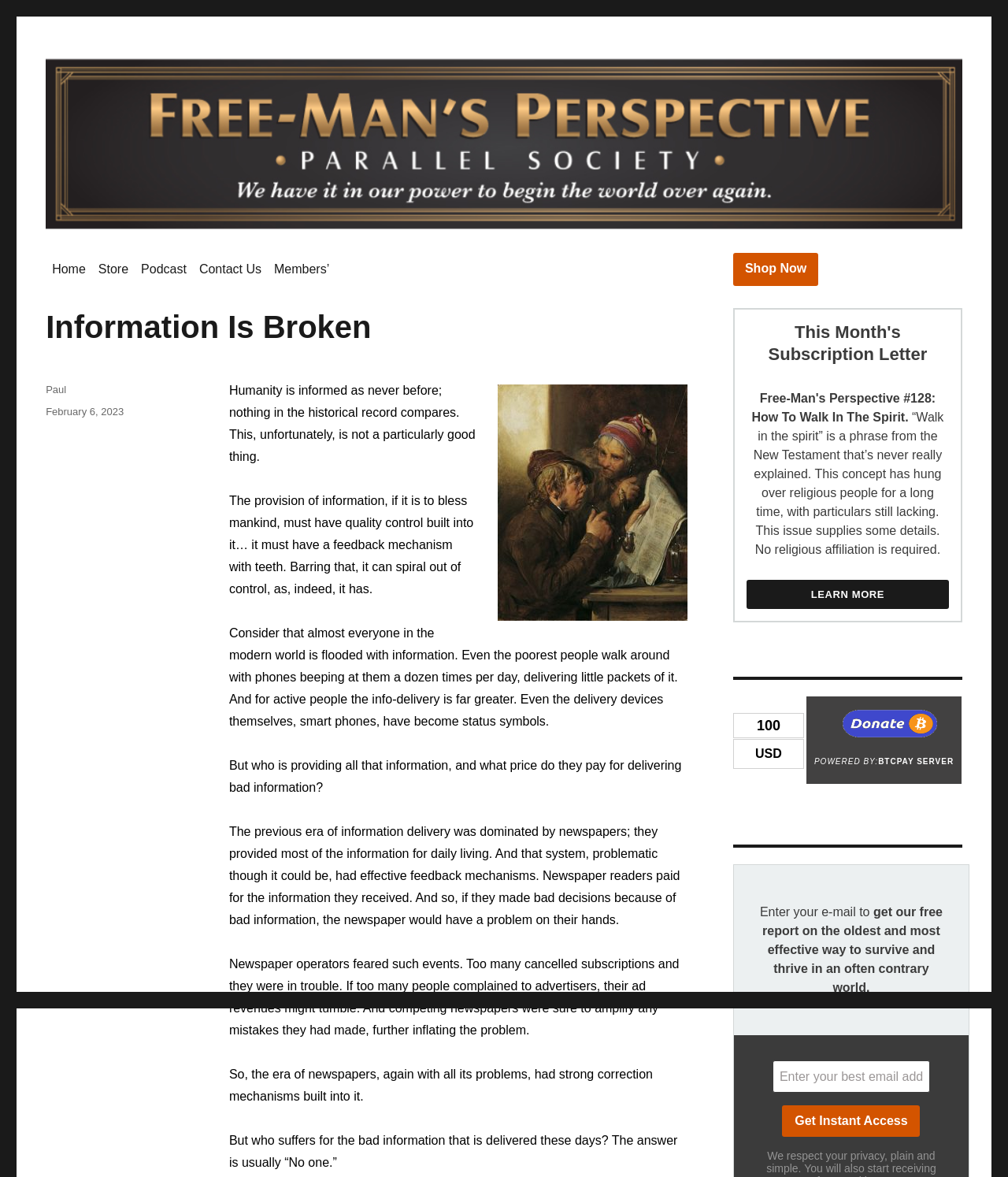Reply to the question below using a single word or brief phrase:
What is the minimum value of the spinbutton?

1